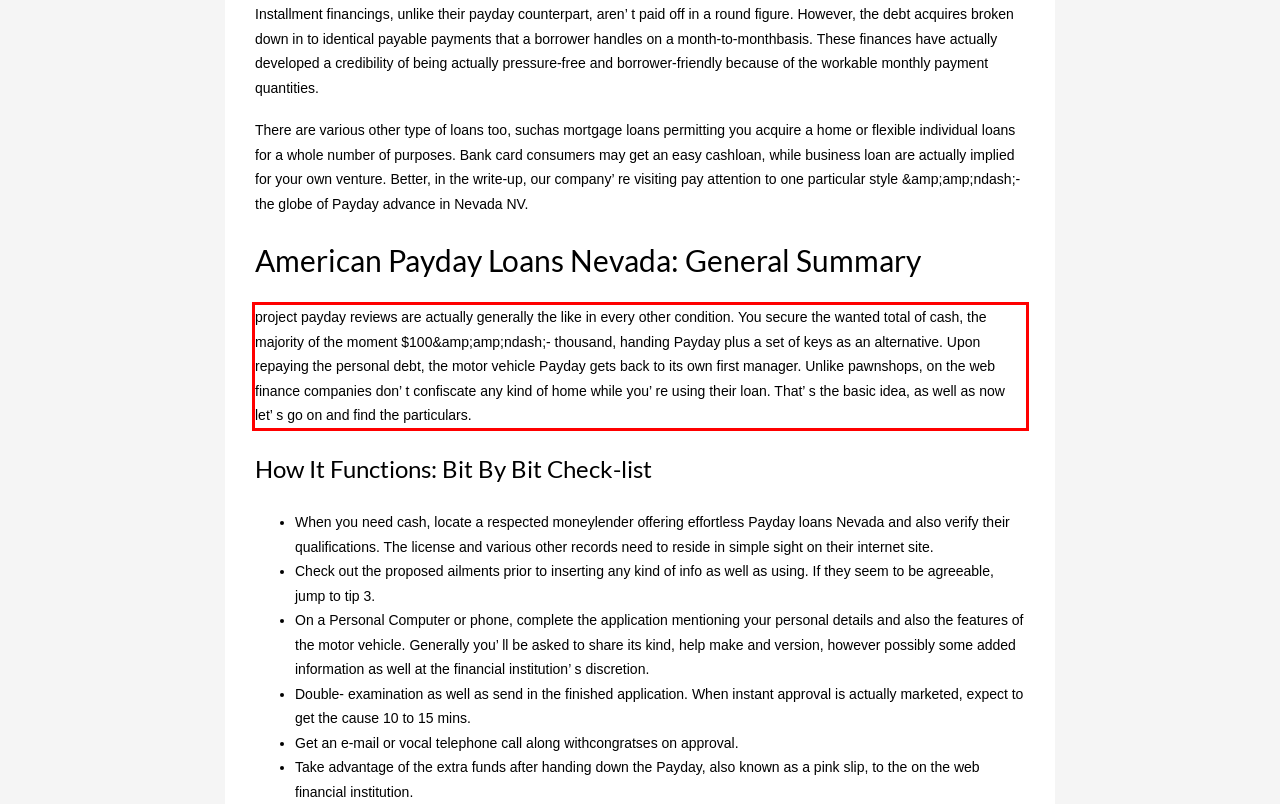Please examine the webpage screenshot containing a red bounding box and use OCR to recognize and output the text inside the red bounding box.

project payday reviews are actually generally the like in every other condition. You secure the wanted total of cash, the majority of the moment $100&amp;amp;ndash;- thousand, handing Payday plus a set of keys as an alternative. Upon repaying the personal debt, the motor vehicle Payday gets back to its own first manager. Unlike pawnshops, on the web finance companies don’ t confiscate any kind of home while you’ re using their loan. That’ s the basic idea, as well as now let’ s go on and find the particulars.